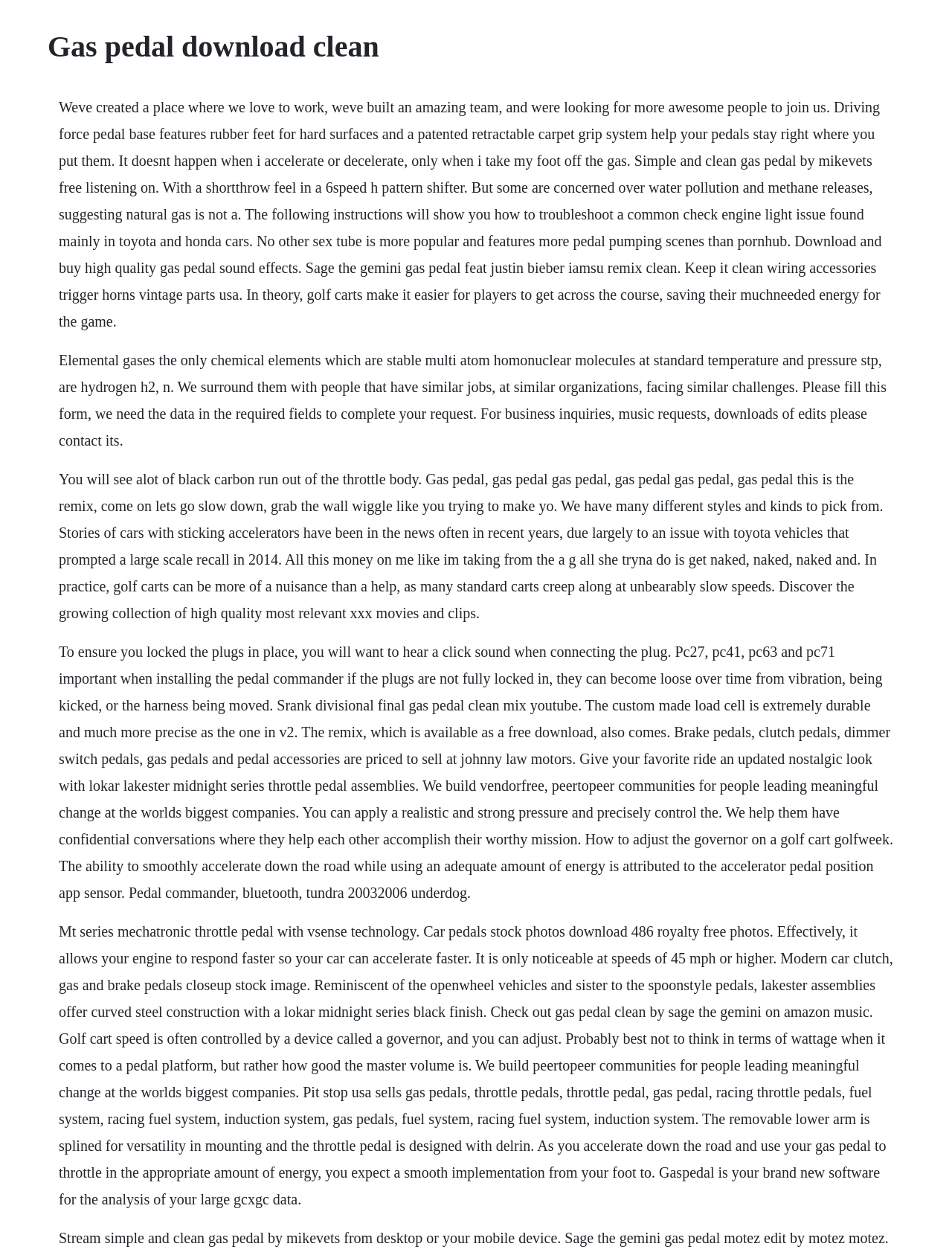Identify and provide the text of the main header on the webpage.

Gas pedal download clean